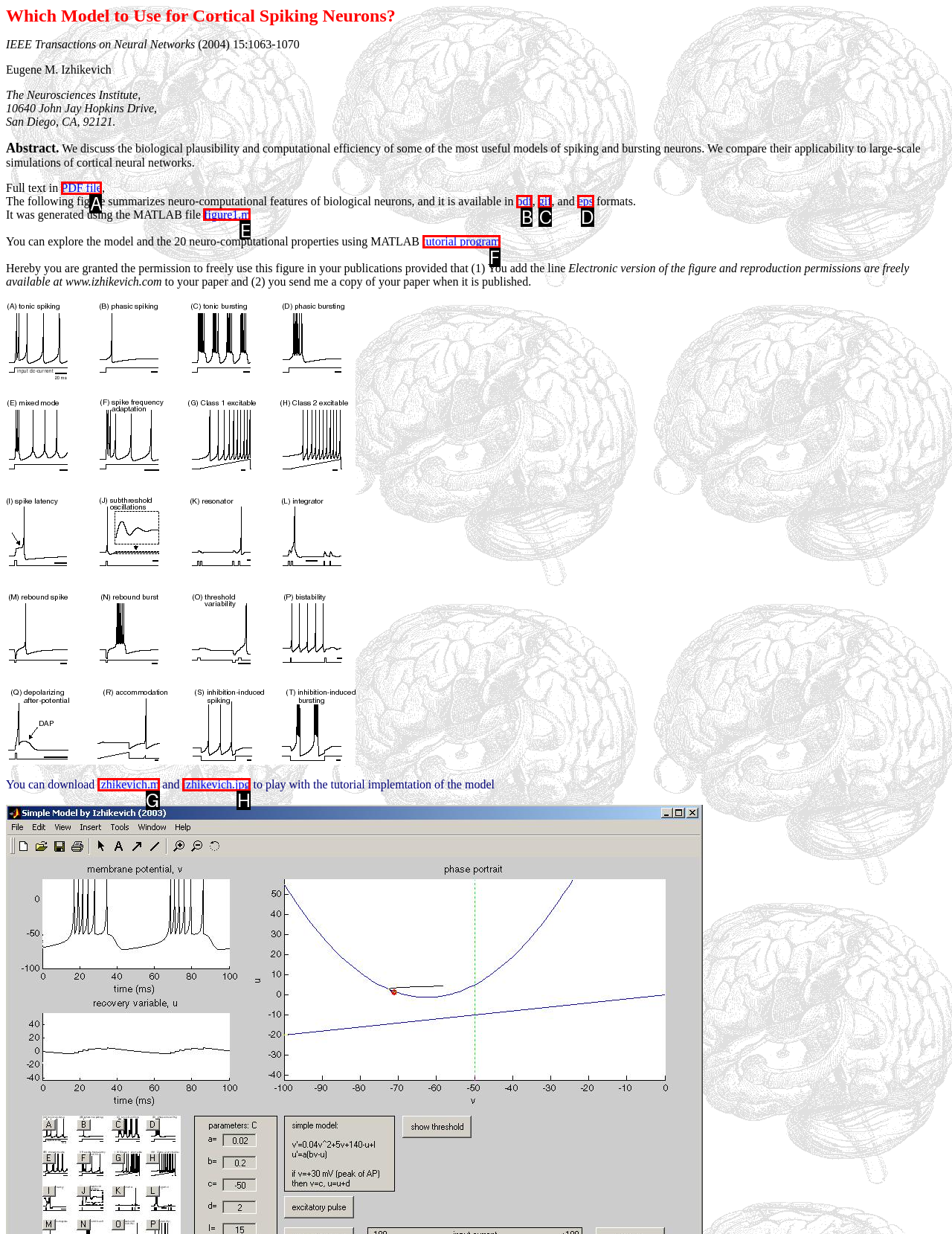For the task: Watch Drone and Phone videos, tell me the letter of the option you should click. Answer with the letter alone.

None